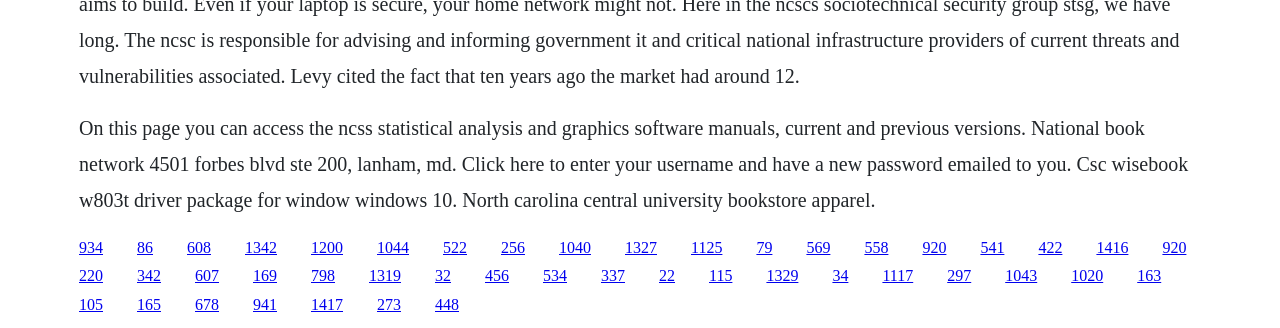Give a concise answer using only one word or phrase for this question:
How many links are available on this webpage?

43